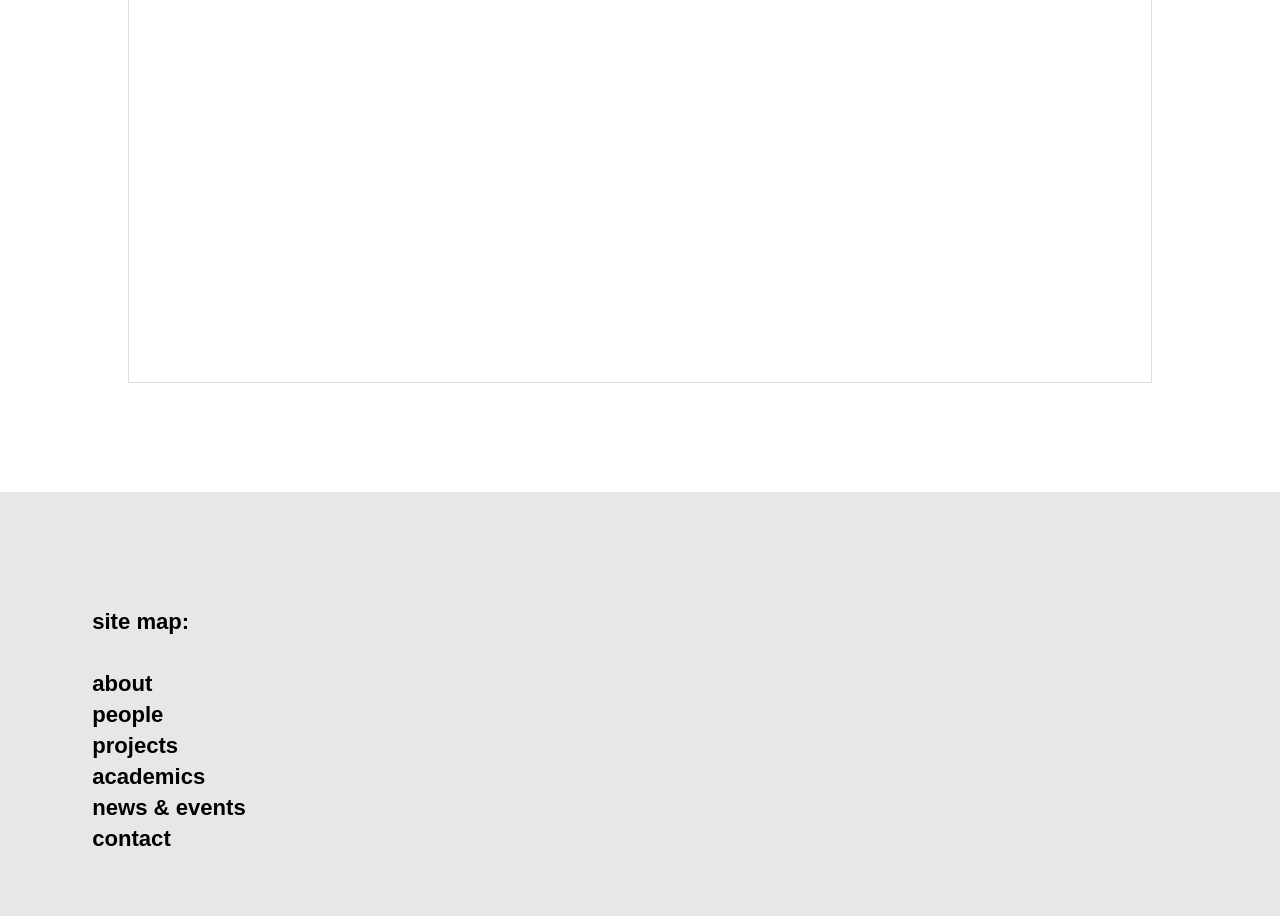Are there any images on the webpage?
From the screenshot, supply a one-word or short-phrase answer.

No